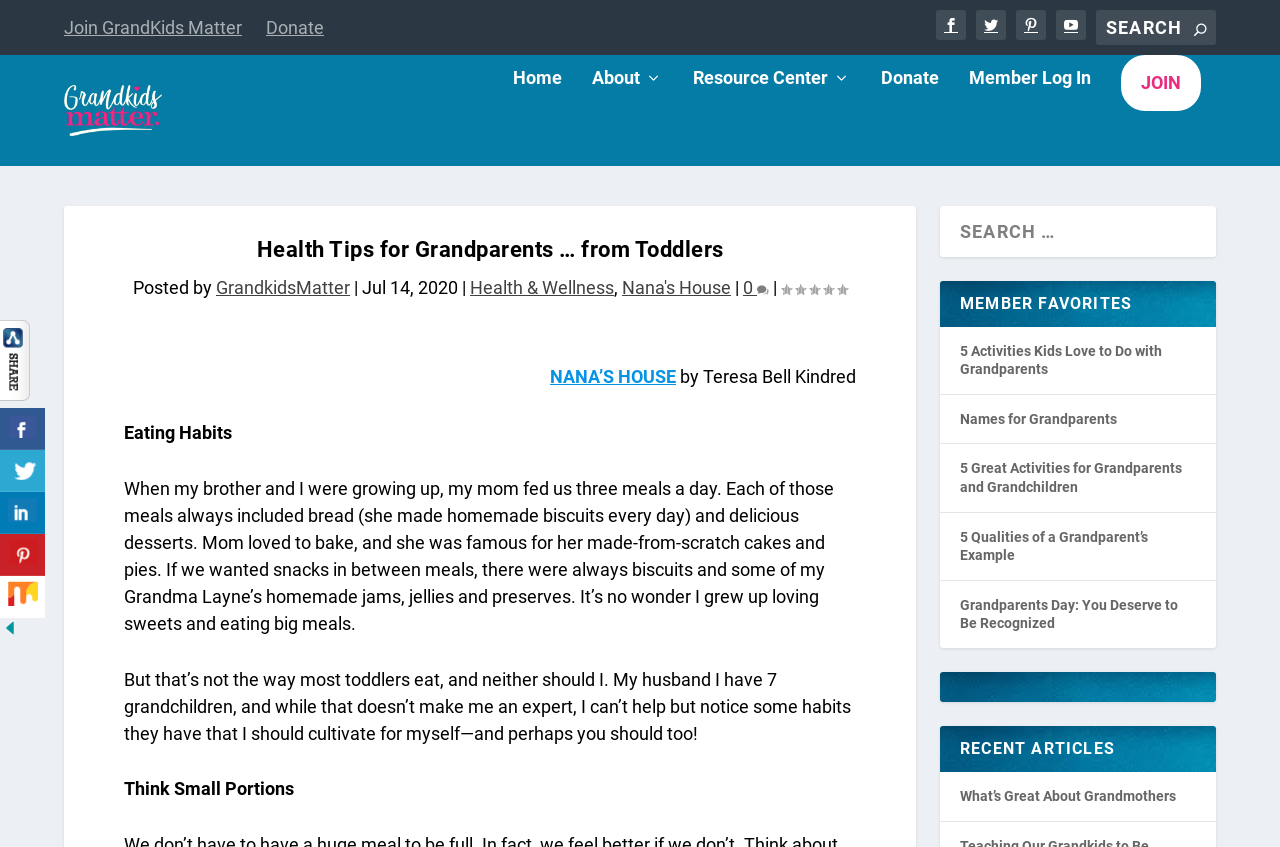Determine the bounding box coordinates of the region to click in order to accomplish the following instruction: "Search for something". Provide the coordinates as four float numbers between 0 and 1, specifically [left, top, right, bottom].

[0.856, 0.012, 0.95, 0.053]